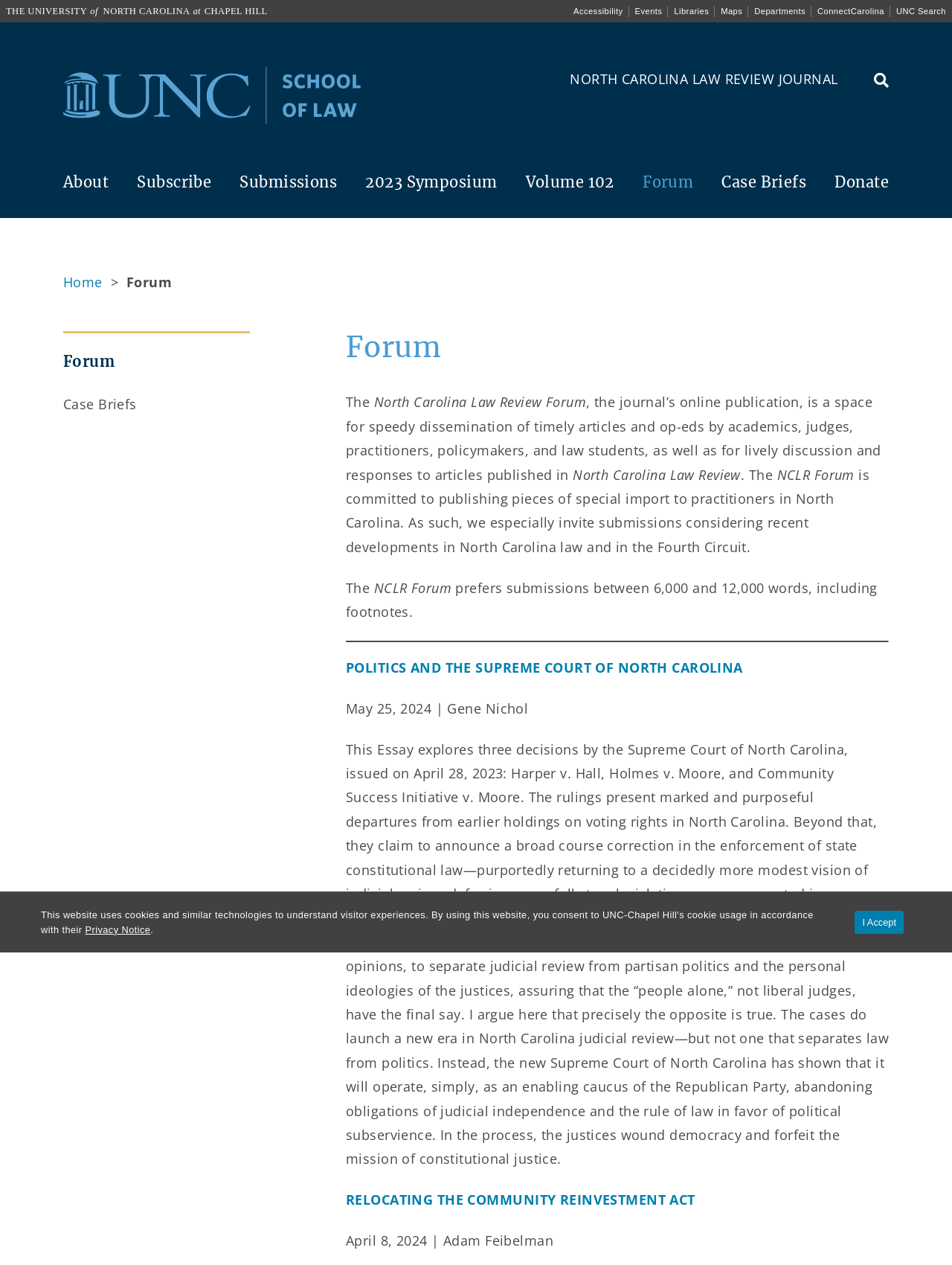Determine the bounding box coordinates of the clickable element necessary to fulfill the instruction: "Read STEWARD'S RESOURCES". Provide the coordinates as four float numbers within the 0 to 1 range, i.e., [left, top, right, bottom].

None